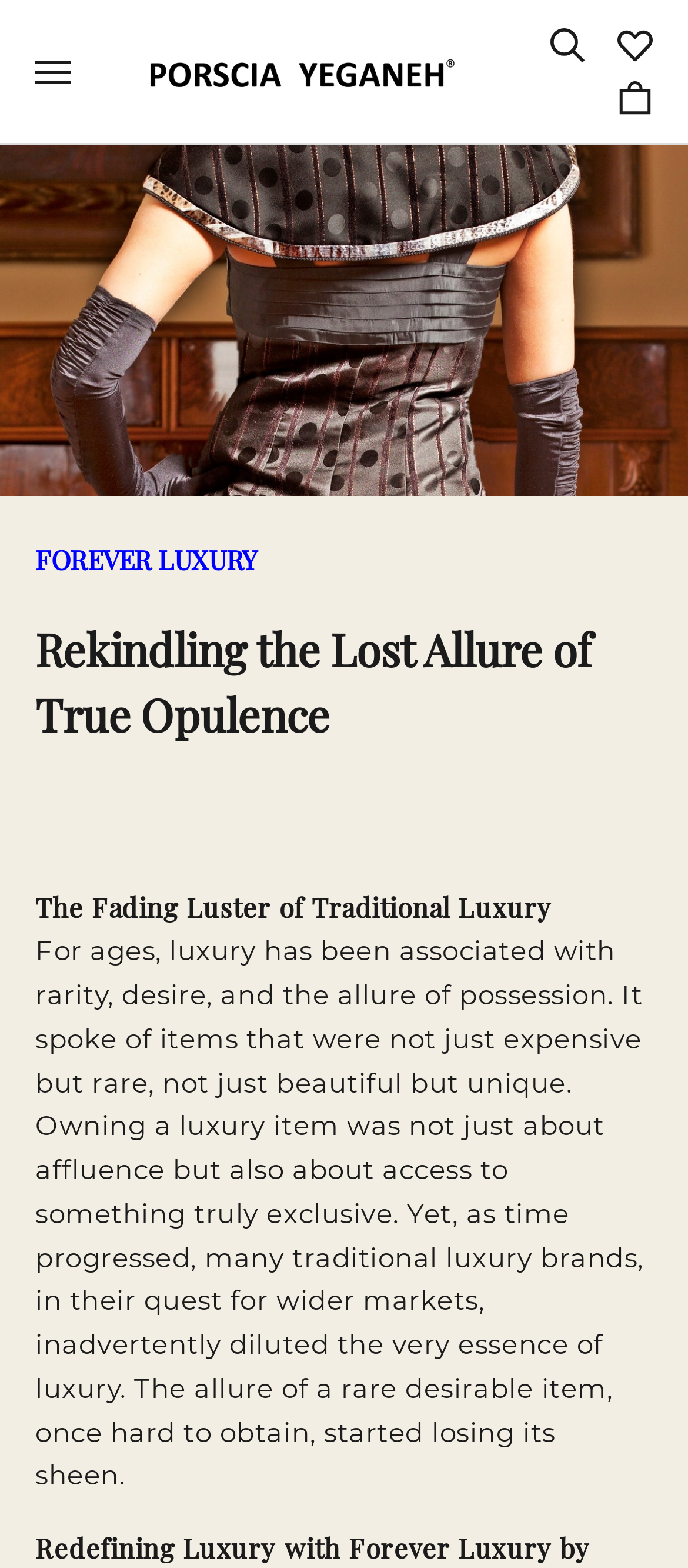Please use the details from the image to answer the following question comprehensively:
What is the purpose of the button on the top right?

I looked at the navigation section on the top right and found a button element with the text 'Open navigation menu'. This button is likely used to open a menu that provides access to other parts of the website.